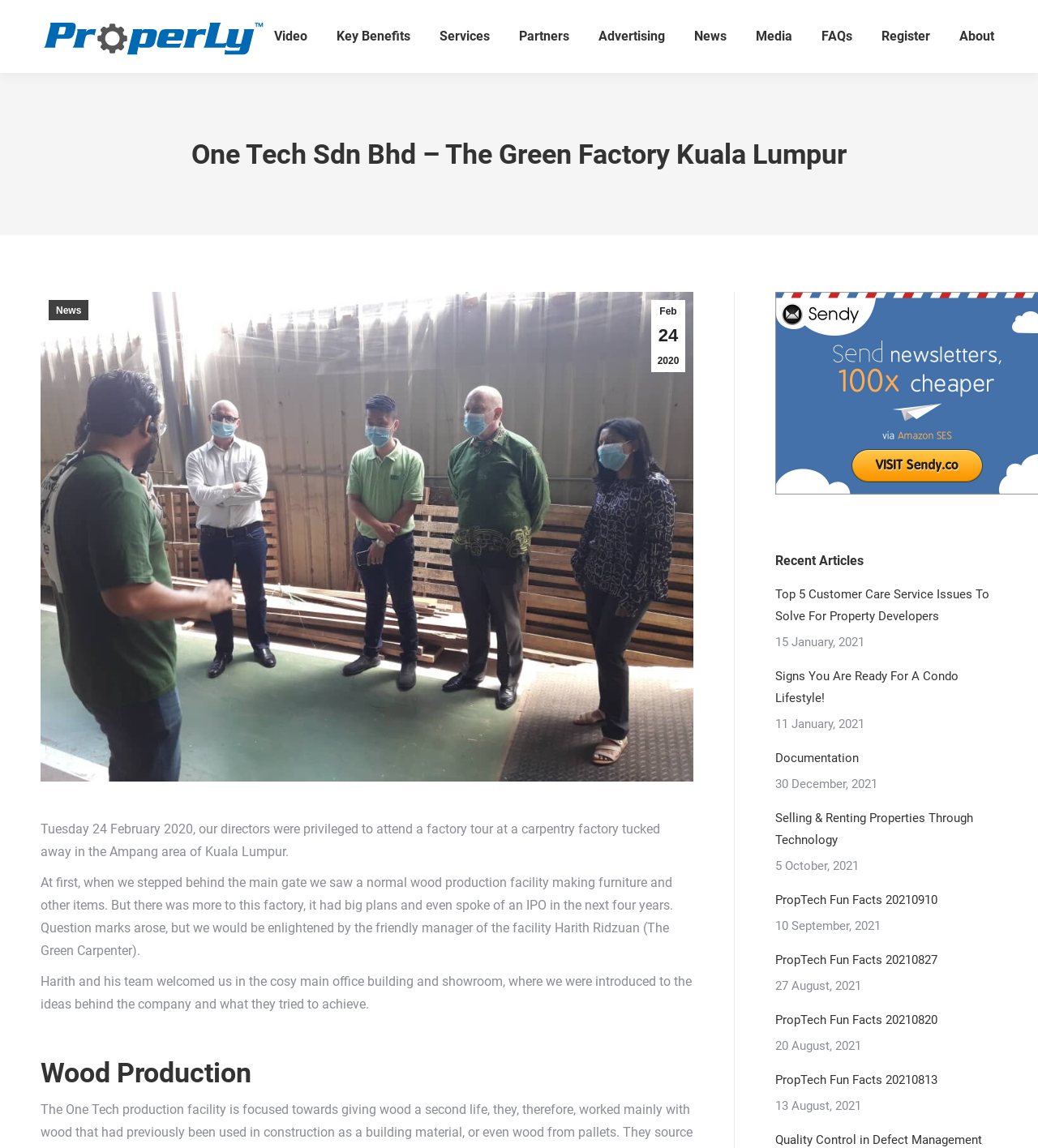Provide your answer in one word or a succinct phrase for the question: 
What is the name of the property management software mentioned in the webpage?

Properly